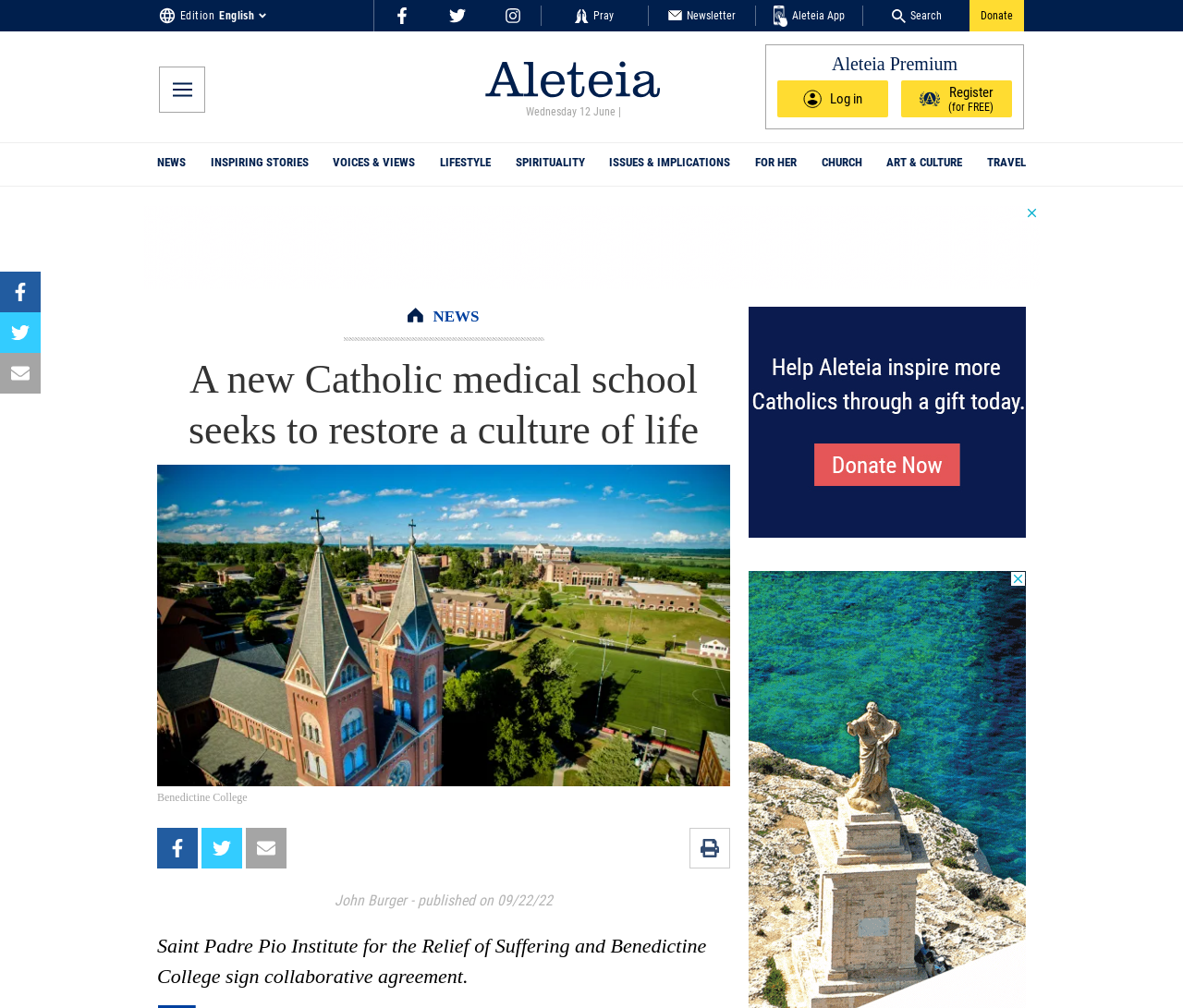Please find the bounding box coordinates of the element's region to be clicked to carry out this instruction: "Check out 'Plant-Based Vegan Soap'".

None